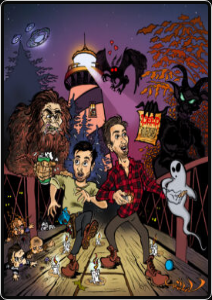What is looming overhead?
Give a comprehensive and detailed explanation for the question.

The caption describes the scene as having a menacing bat looming overhead, which suggests that it is a prominent feature in the illustration.